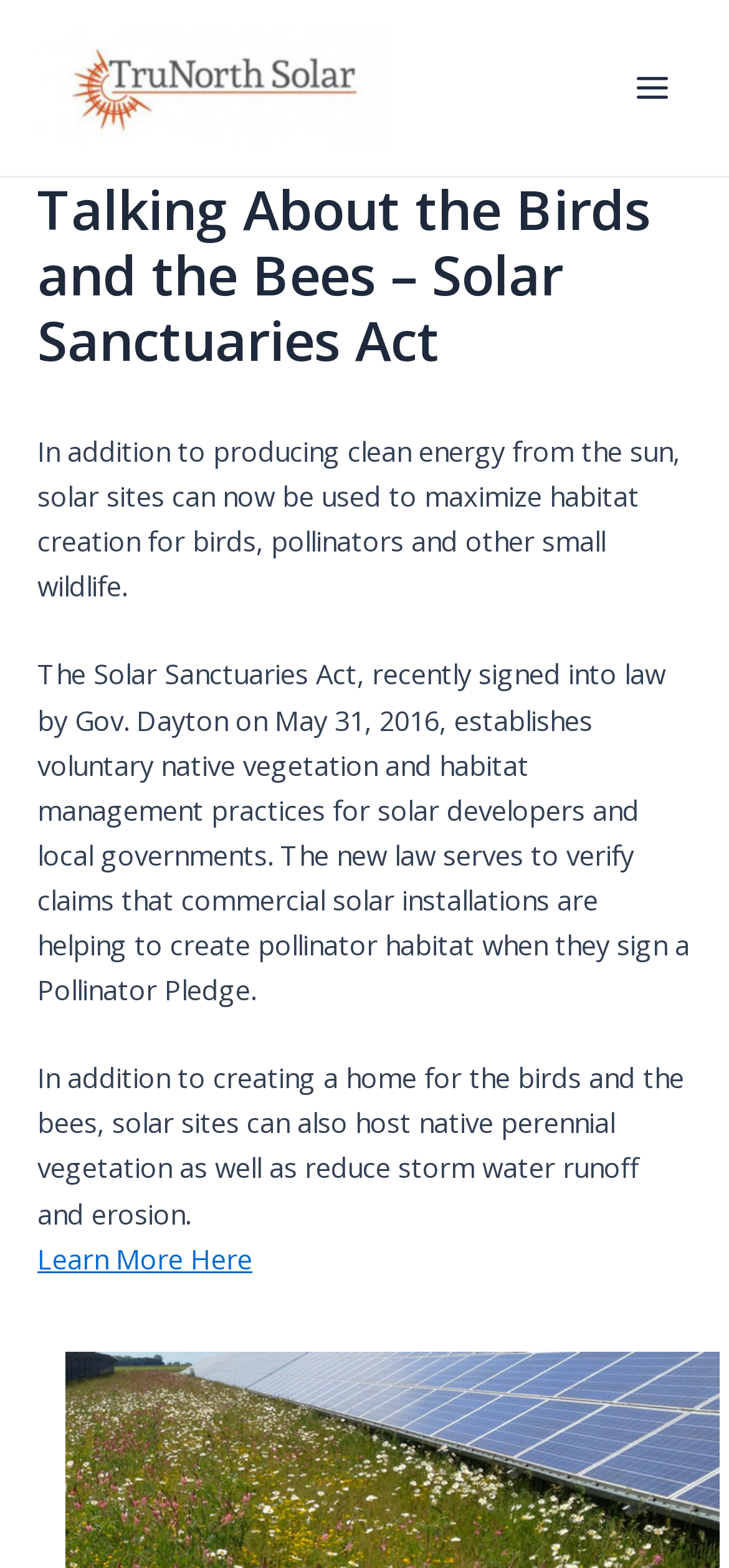Please provide a comprehensive answer to the question based on the screenshot: What can be learned by clicking the 'Learn More Here' link?

The 'Learn More Here' link is likely to provide more information about the Solar Sanctuaries Act, its implementation, and its benefits, as it is placed at the end of the article.